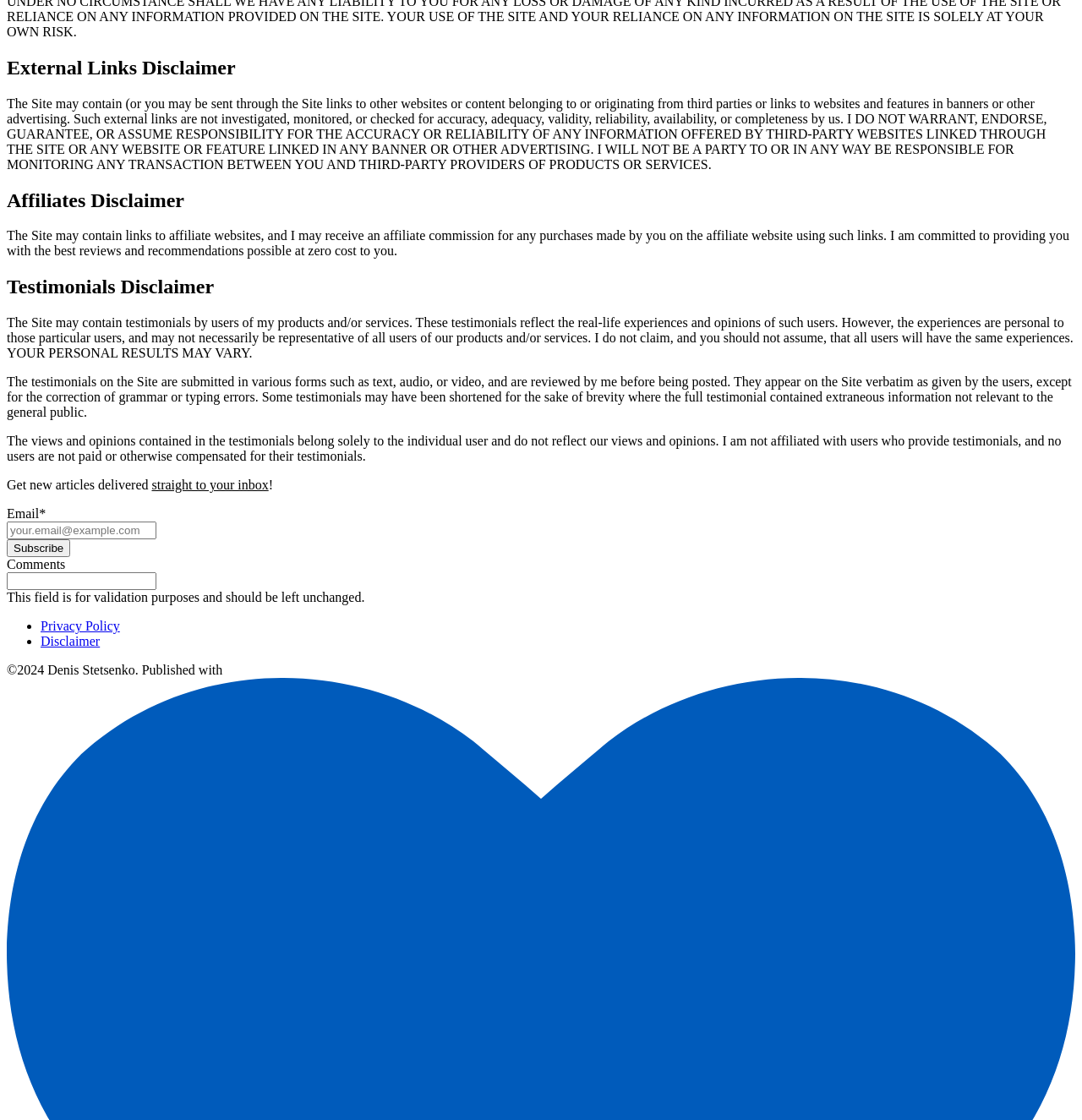Provide the bounding box coordinates of the HTML element this sentence describes: "Disclaimer". The bounding box coordinates consist of four float numbers between 0 and 1, i.e., [left, top, right, bottom].

[0.038, 0.566, 0.092, 0.579]